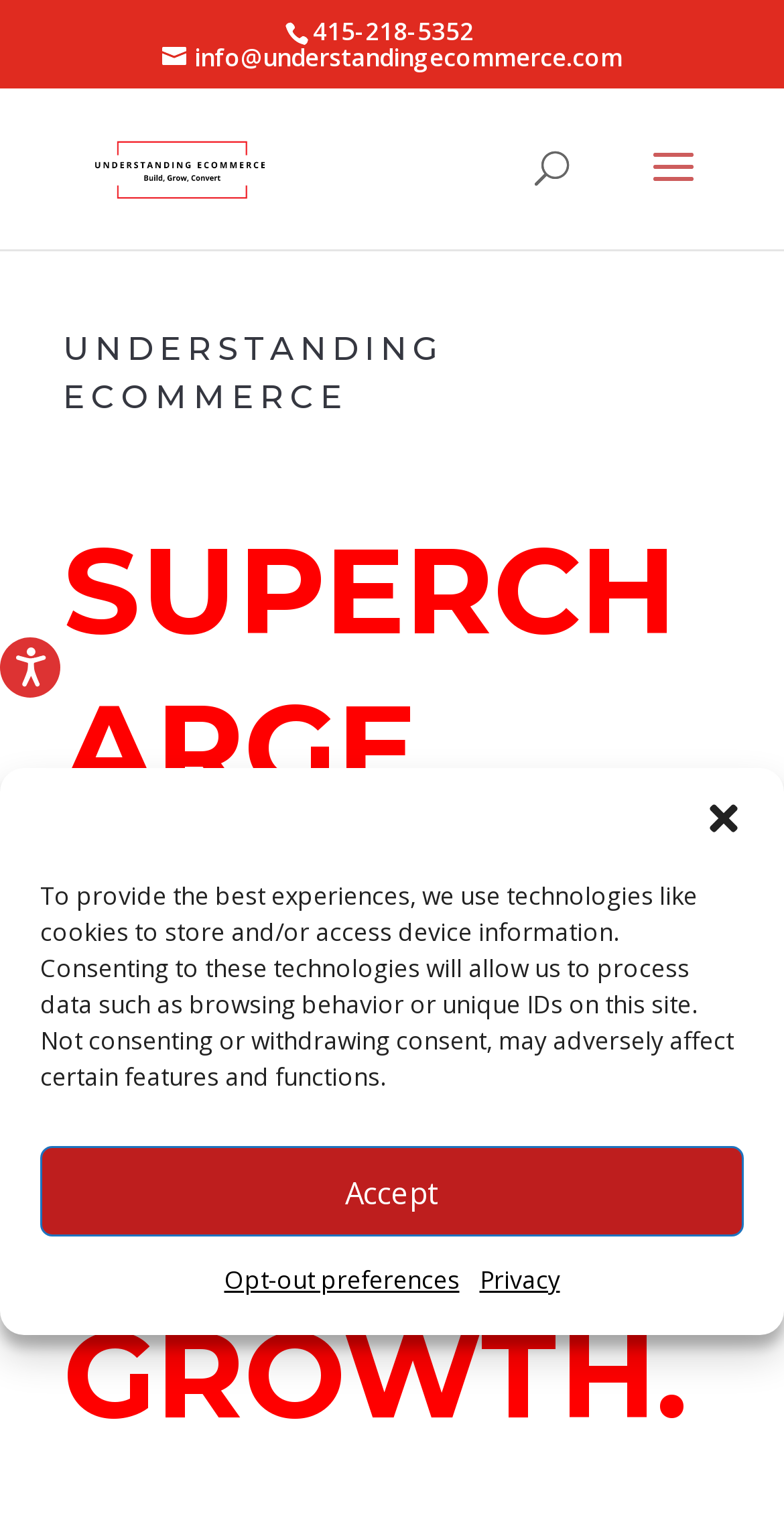Review the image closely and give a comprehensive answer to the question: What is the purpose of the button with the icon?

I inferred the purpose of the button by looking at its location and the image associated with it. The button is located at coordinates [0.0, 0.419, 0.077, 0.458] and has an image with no OCR text, suggesting it is an icon. The button is also labeled as 'Open accessiBe: accessibility options, statement and help', which indicates its purpose.